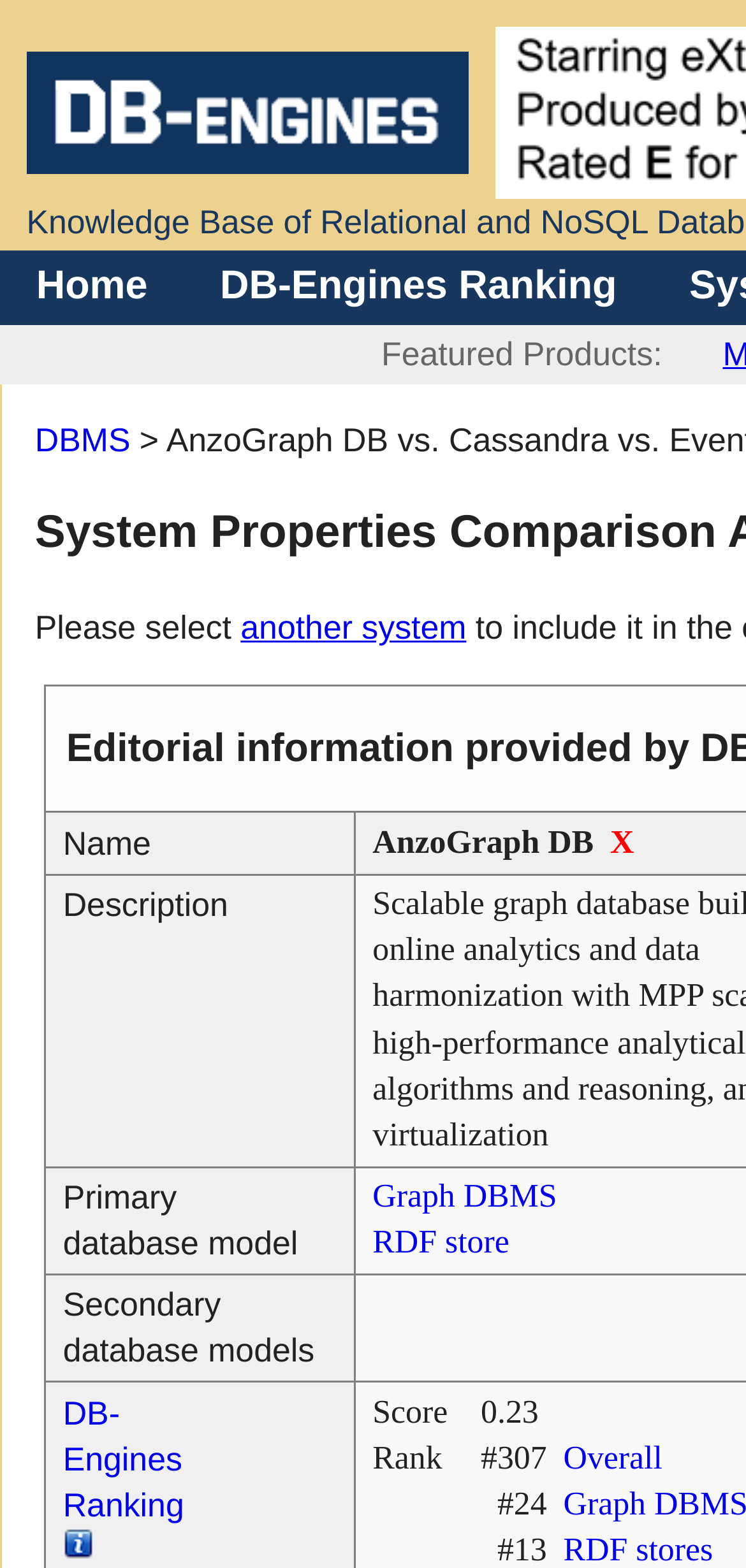Specify the bounding box coordinates of the area that needs to be clicked to achieve the following instruction: "go to DB-Engines".

[0.035, 0.091, 0.628, 0.116]